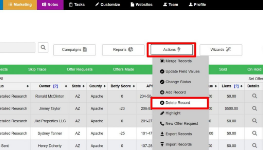What is the purpose of the table below the dropdown menu?
Answer the question based on the image using a single word or a brief phrase.

List entries